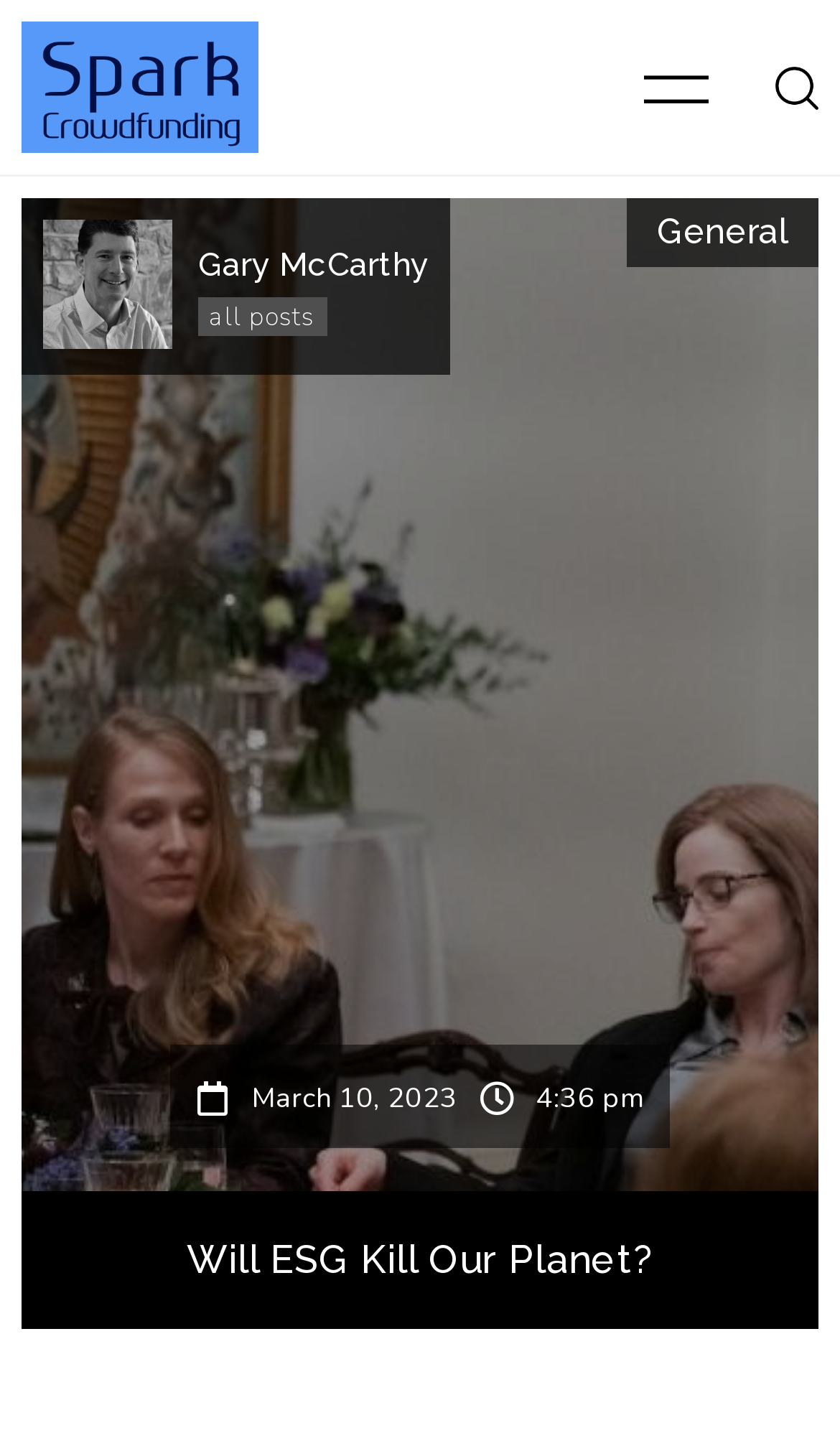Give a detailed account of the webpage, highlighting key information.

The webpage appears to be a blog post or article page. At the top left, there is a link with no descriptive text. Below it, there is an image of a person, Gary McCarthy, with a heading element bearing the same name, positioned to the right of the image. 

To the right of the image and heading, there is another link labeled "all posts". On the opposite side of the page, near the top right corner, there is a link labeled "General". 

Further down the page, there are two static text elements, one displaying the date "March 10, 2023" and the other showing the time "4:36 pm". These are positioned near the bottom left of the page.

The main content of the page is headed by a prominent heading element, "Will ESG Kill Our Planet?", which is located near the bottom center of the page.